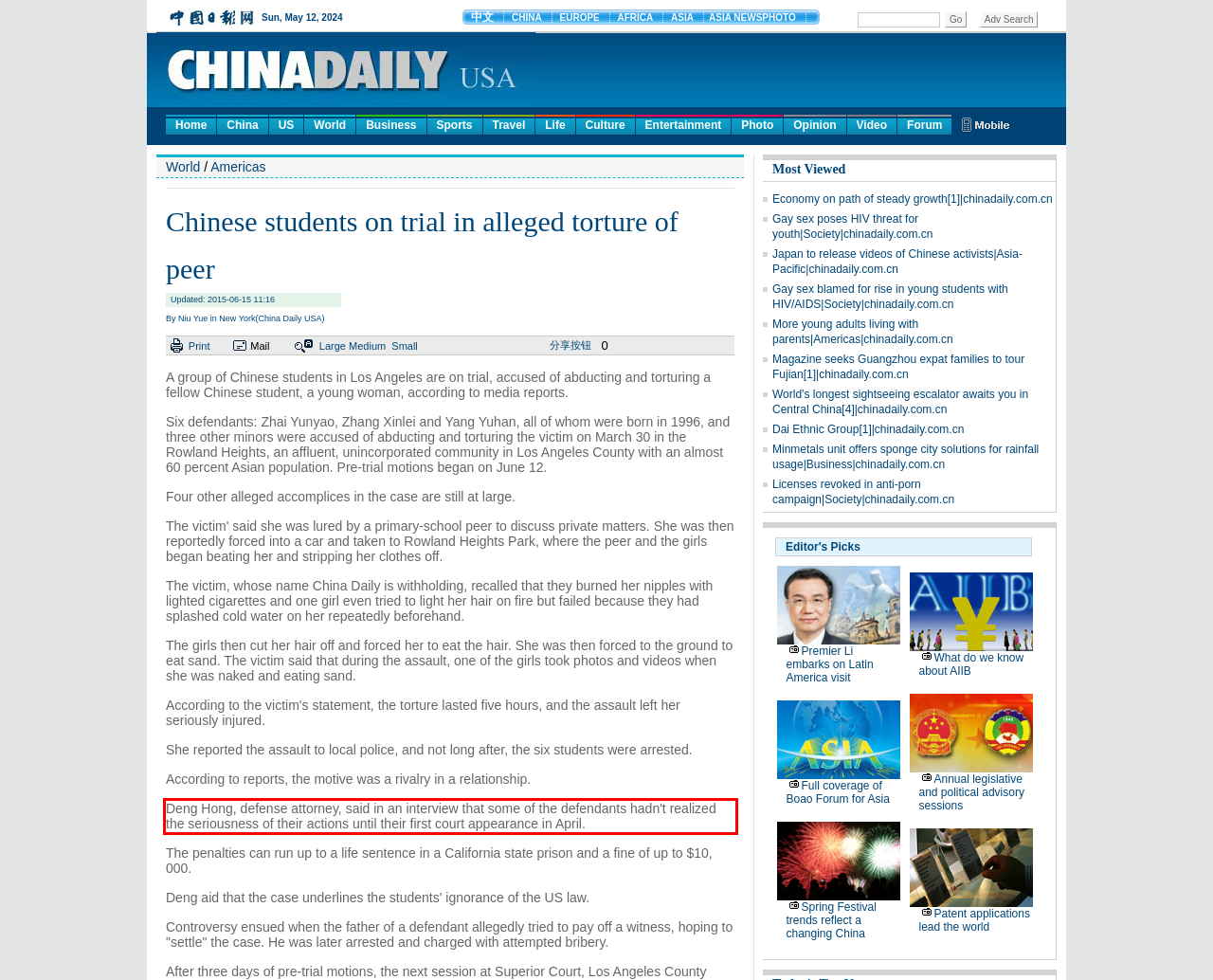Observe the screenshot of the webpage, locate the red bounding box, and extract the text content within it.

Deng Hong, defense attorney, said in an interview that some of the defendants hadn't realized the seriousness of their actions until their first court appearance in April.